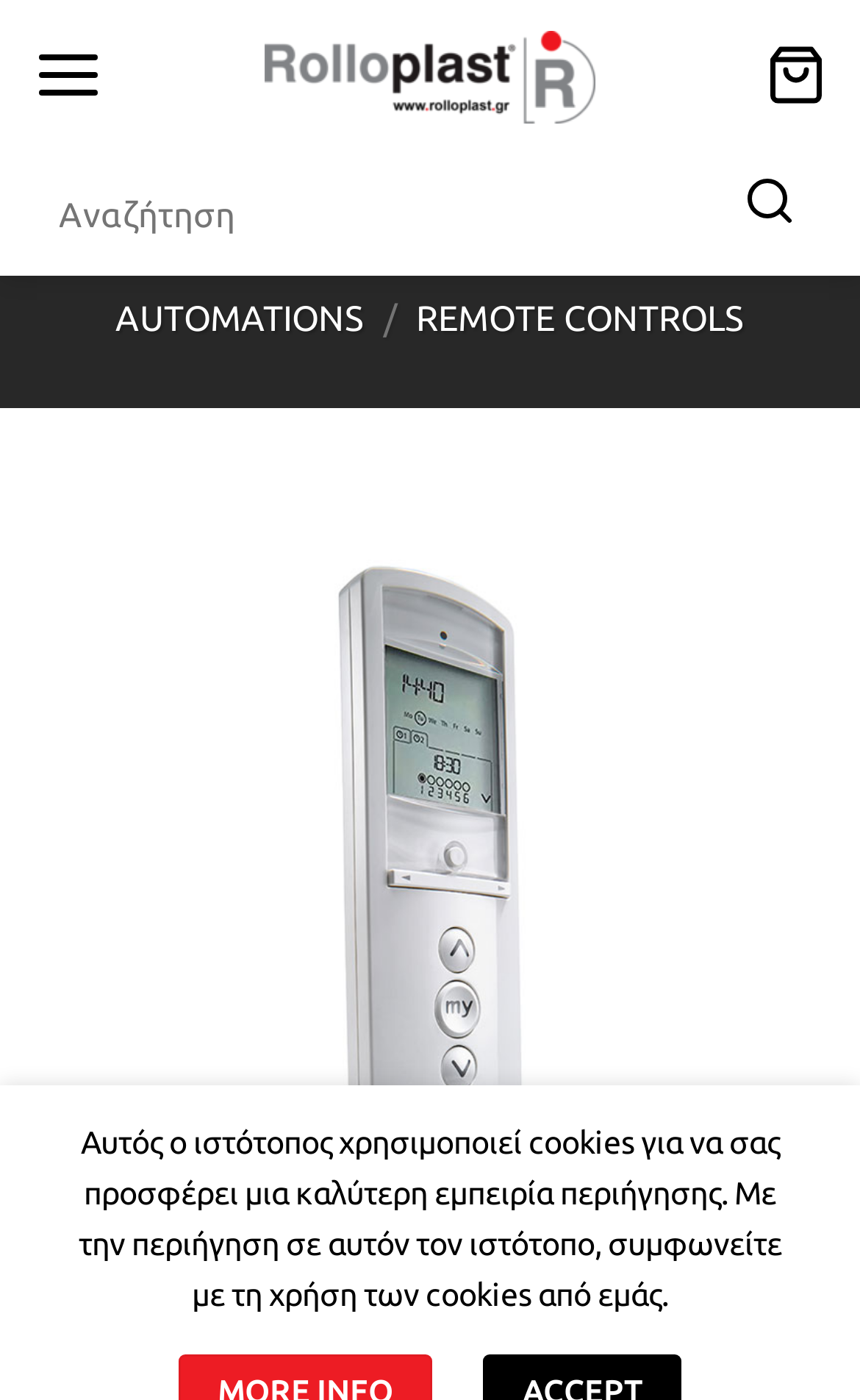Determine the bounding box coordinates for the HTML element described here: "aria-label="Menu"".

[0.038, 0.013, 0.121, 0.098]